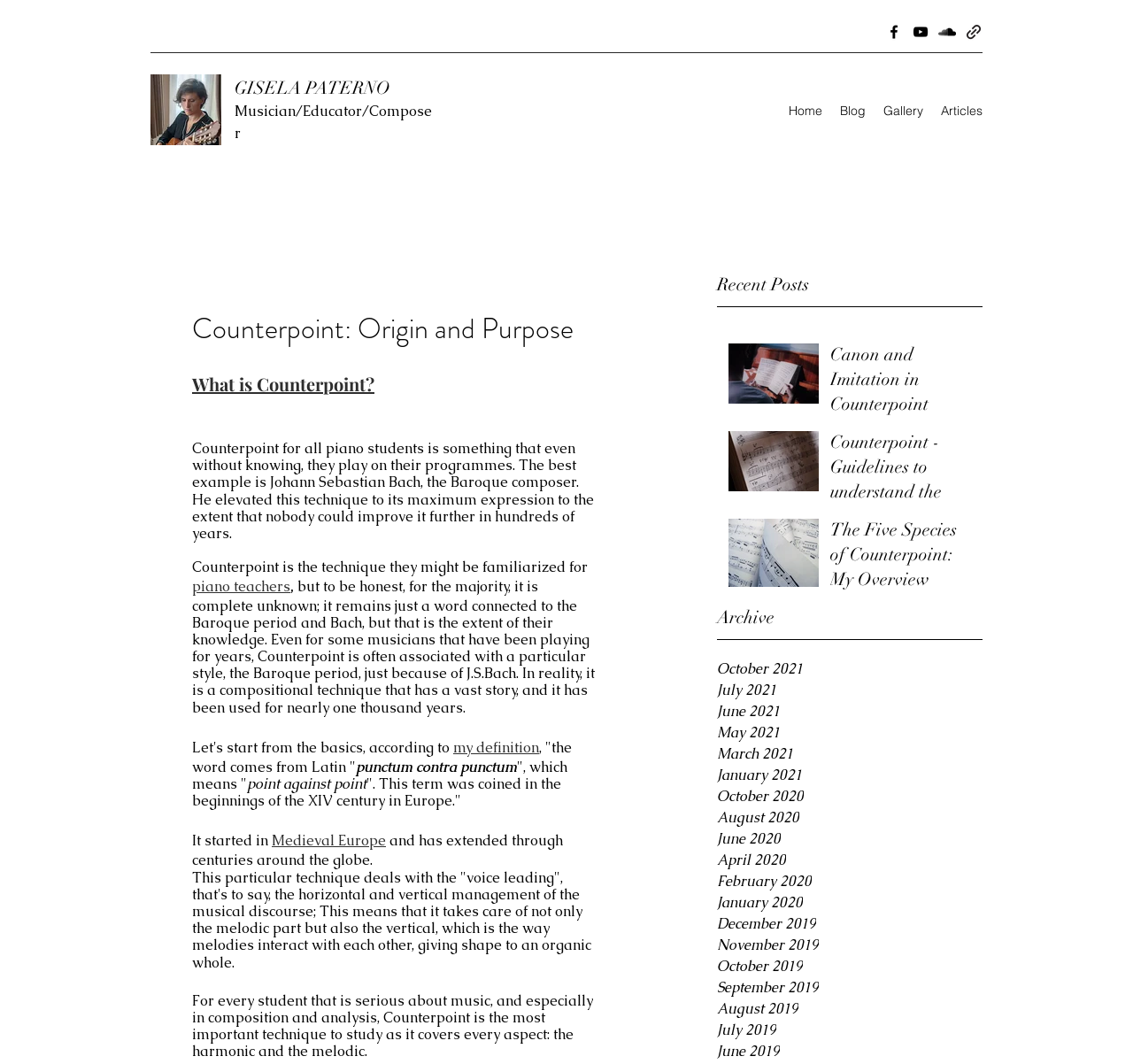Please specify the bounding box coordinates of the clickable region necessary for completing the following instruction: "Learn about the definition of Counterpoint". The coordinates must consist of four float numbers between 0 and 1, i.e., [left, top, right, bottom].

[0.4, 0.694, 0.476, 0.711]